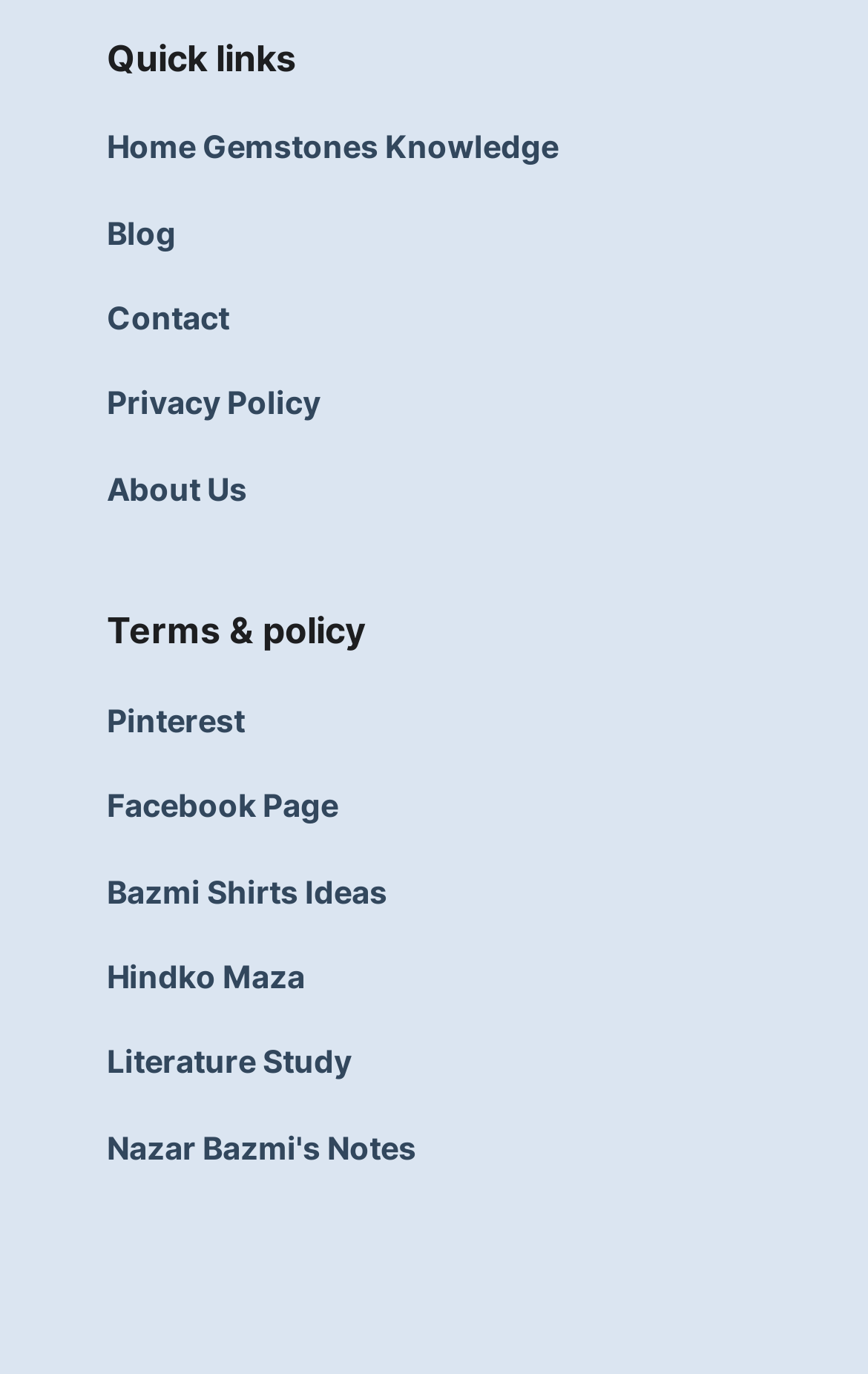For the given element description New View Now, determine the bounding box coordinates of the UI element. The coordinates should follow the format (top-left x, top-left y, bottom-right x, bottom-right y) and be within the range of 0 to 1.

None